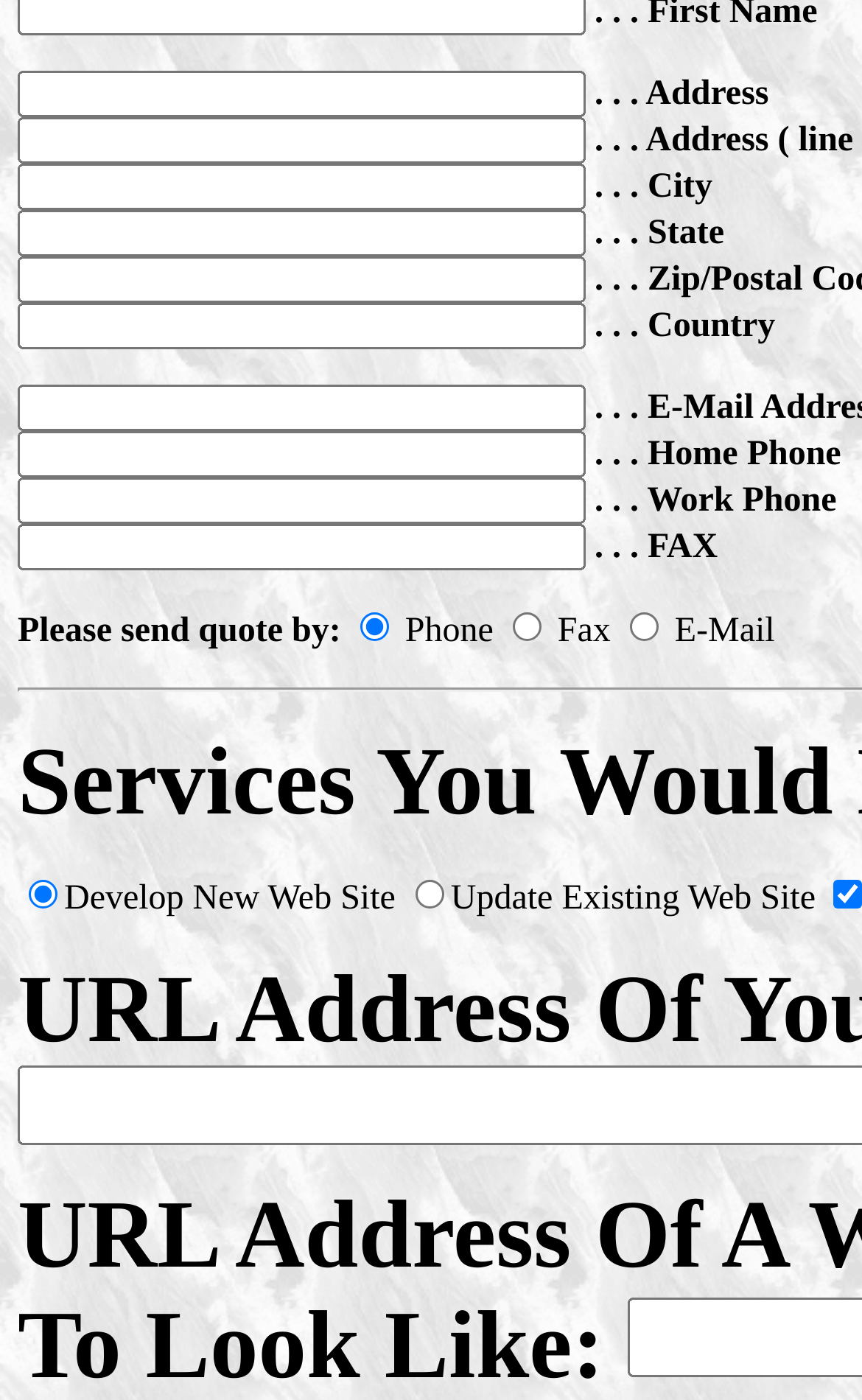How many textboxes are there?
Please provide a single word or phrase answer based on the image.

9